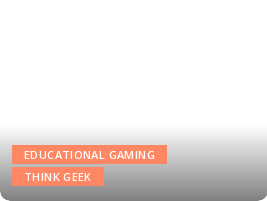Please answer the following question using a single word or phrase: 
What is the purpose of the design?

To attract attention